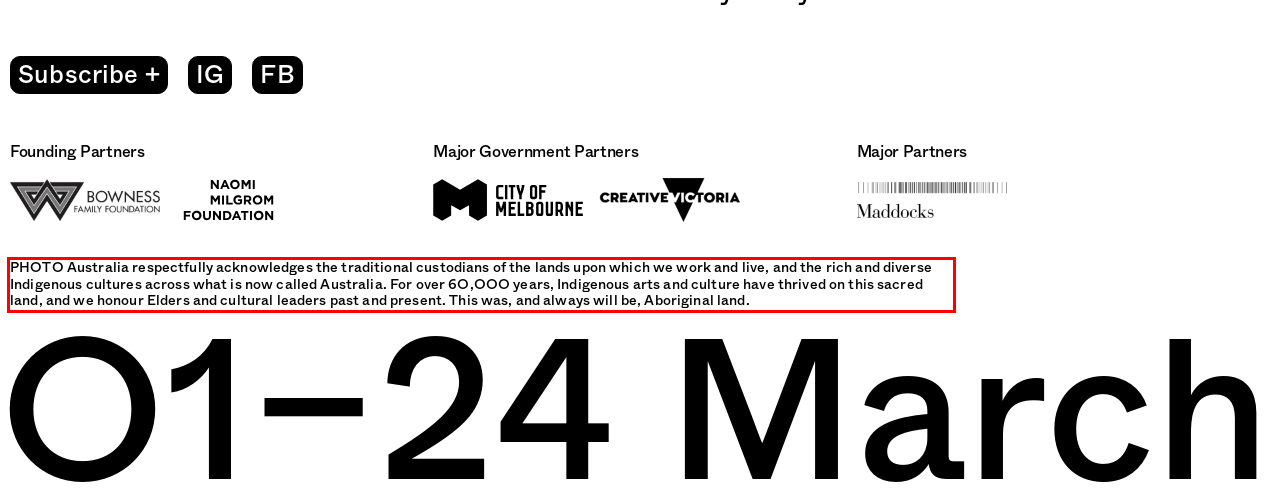Within the screenshot of the webpage, there is a red rectangle. Please recognize and generate the text content inside this red bounding box.

PHOTO Australia respectfully acknowledges the traditional custodians of the lands upon which we work and live, and the rich and diverse Indigenous cultures across what is now called Australia. For over 60,000 years, Indigenous arts and culture have thrived on this sacred land, and we honour Elders and cultural leaders past and present. This was, and always will be, Aboriginal land.